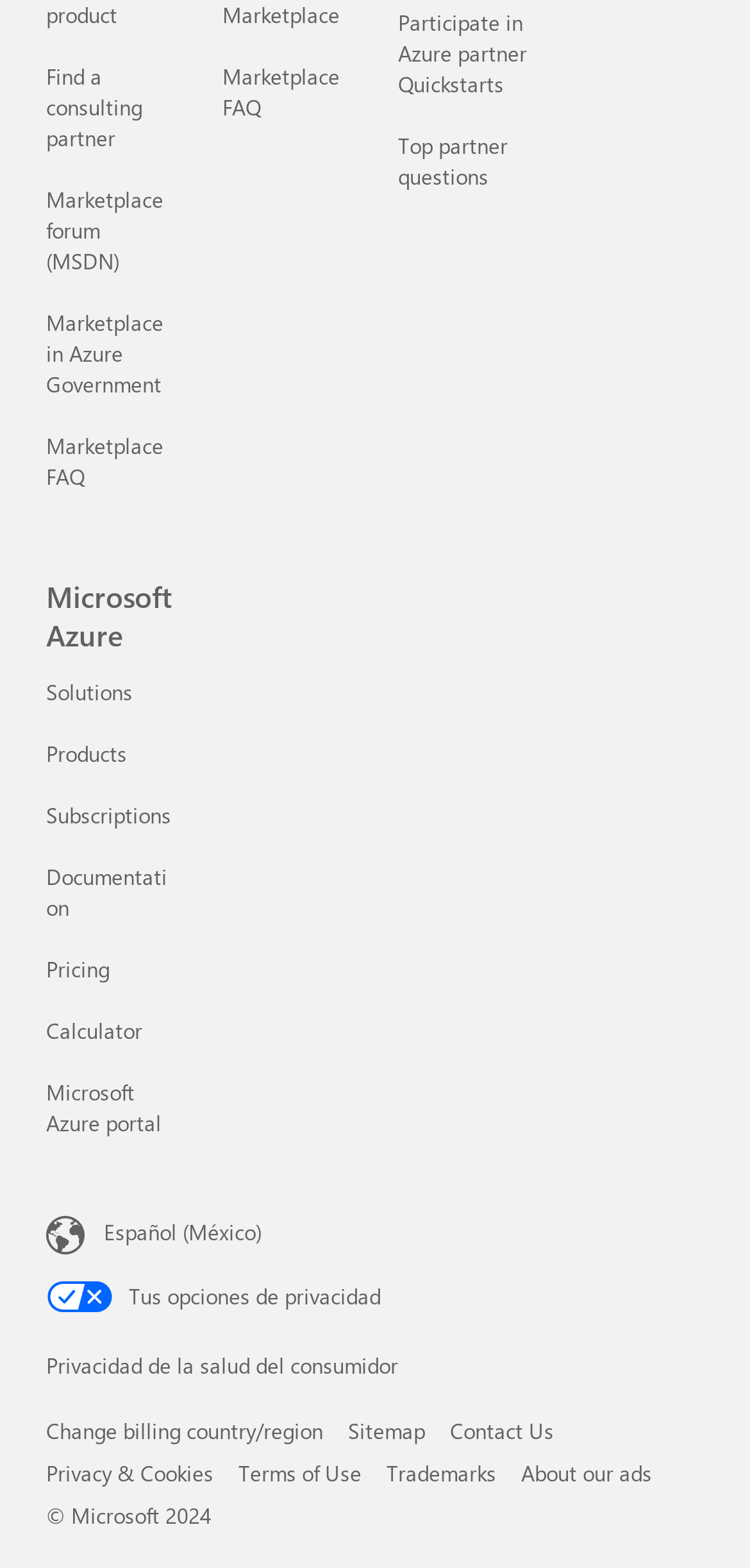Please find the bounding box coordinates of the element that needs to be clicked to perform the following instruction: "Change billing country/region". The bounding box coordinates should be four float numbers between 0 and 1, represented as [left, top, right, bottom].

[0.062, 0.903, 0.431, 0.921]